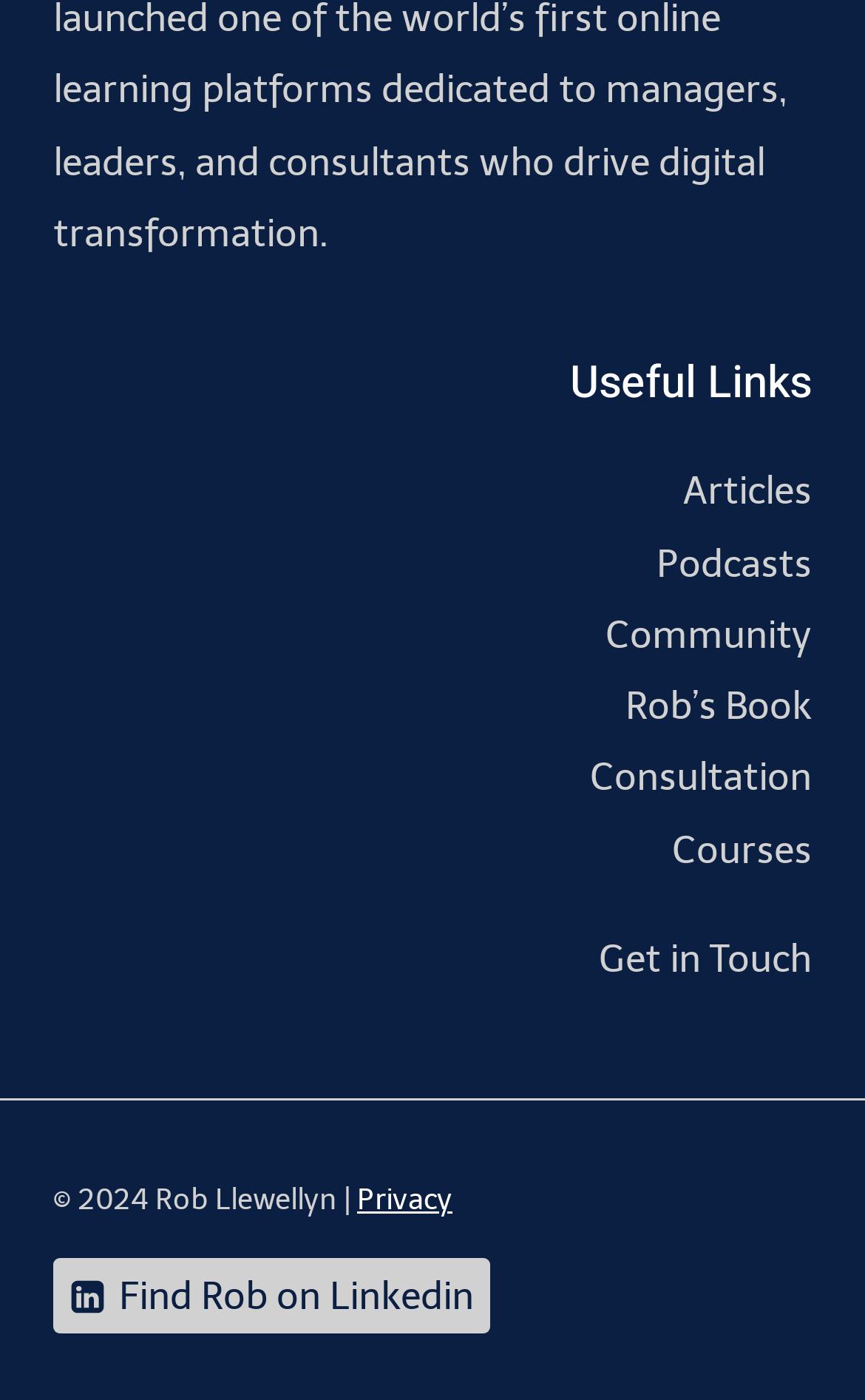Find the bounding box coordinates of the element you need to click on to perform this action: 'View Privacy Policy'. The coordinates should be represented by four float values between 0 and 1, in the format [left, top, right, bottom].

[0.413, 0.845, 0.523, 0.869]